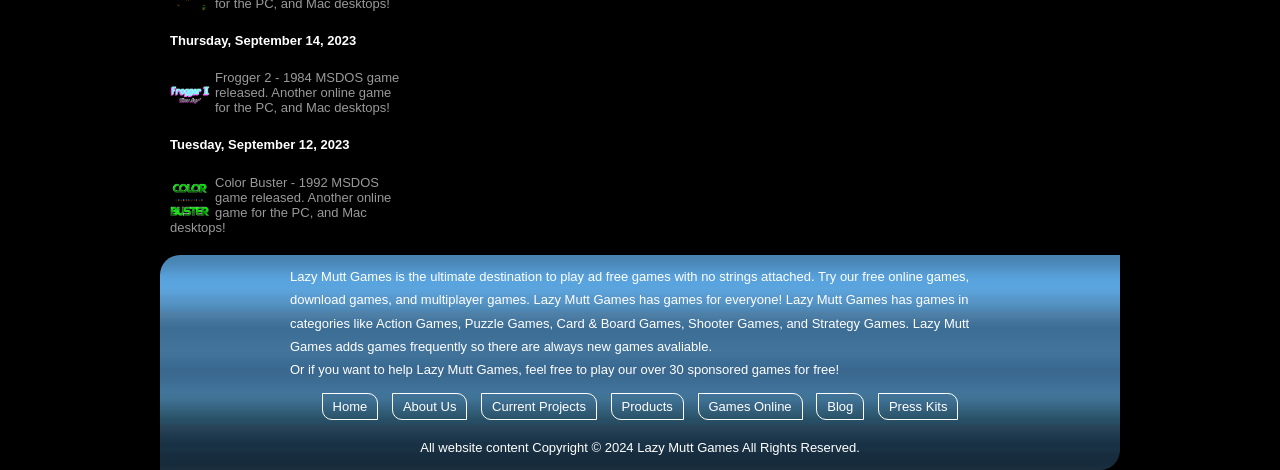How many categories of games are mentioned on the webpage?
Refer to the image and give a detailed answer to the question.

I found the categories by reading the StaticText element that describes Lazy Mutt Games, which mentions Action Games, Puzzle Games, Card & Board Games, Shooter Games, and Strategy Games.